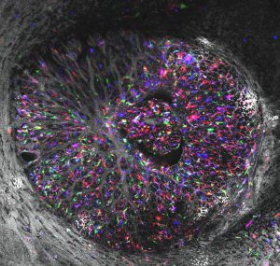What is the purpose of astrocytes in the eye?
Using the details shown in the screenshot, provide a comprehensive answer to the question.

According to the caption, astrocytes play a crucial role in maintaining nerve cell health in the eye, which suggests that their primary function is to support and preserve the health of nerve cells.